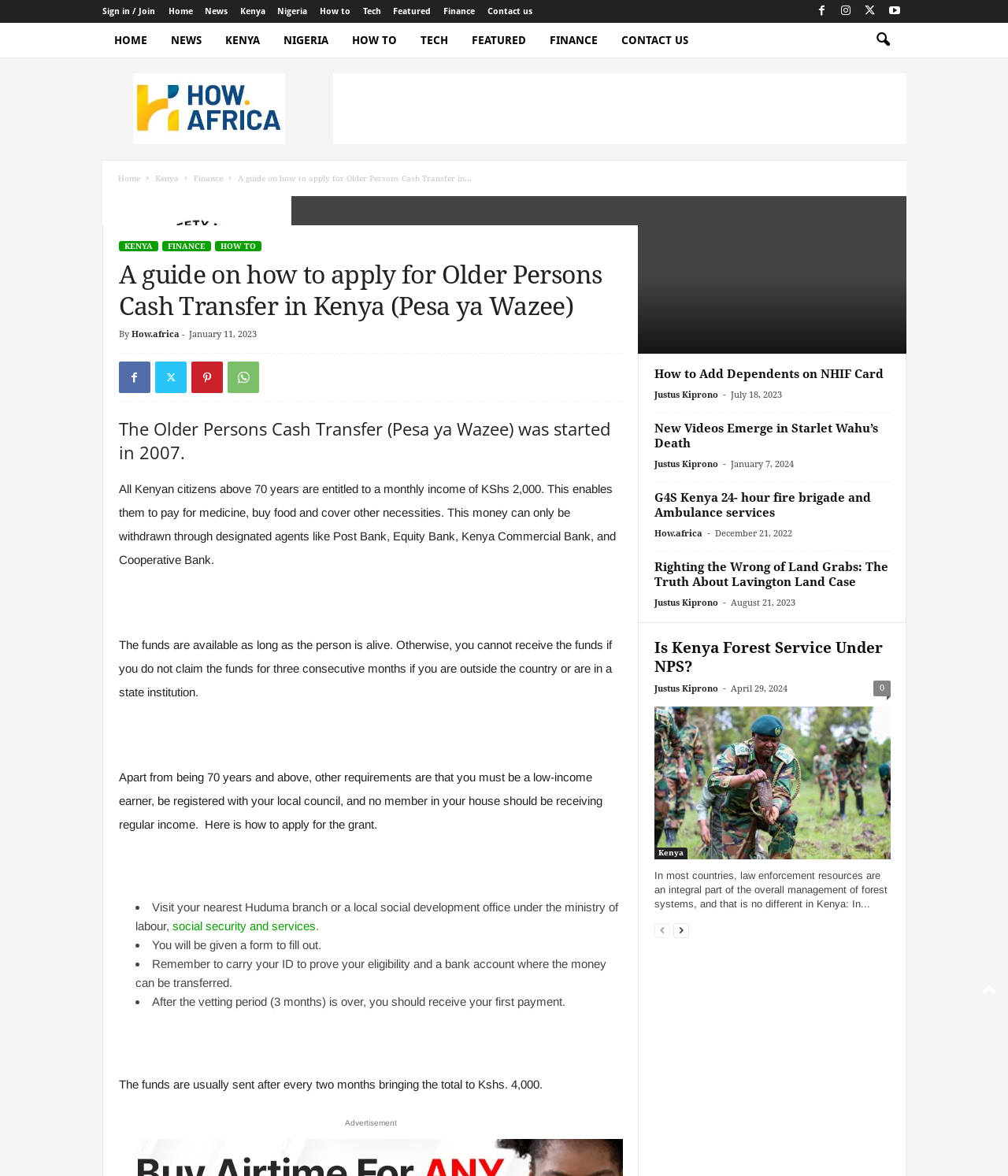Can you pinpoint the bounding box coordinates for the clickable element required for this instruction: "Search for something"? The coordinates should be four float numbers between 0 and 1, i.e., [left, top, right, bottom].

[0.858, 0.019, 0.893, 0.049]